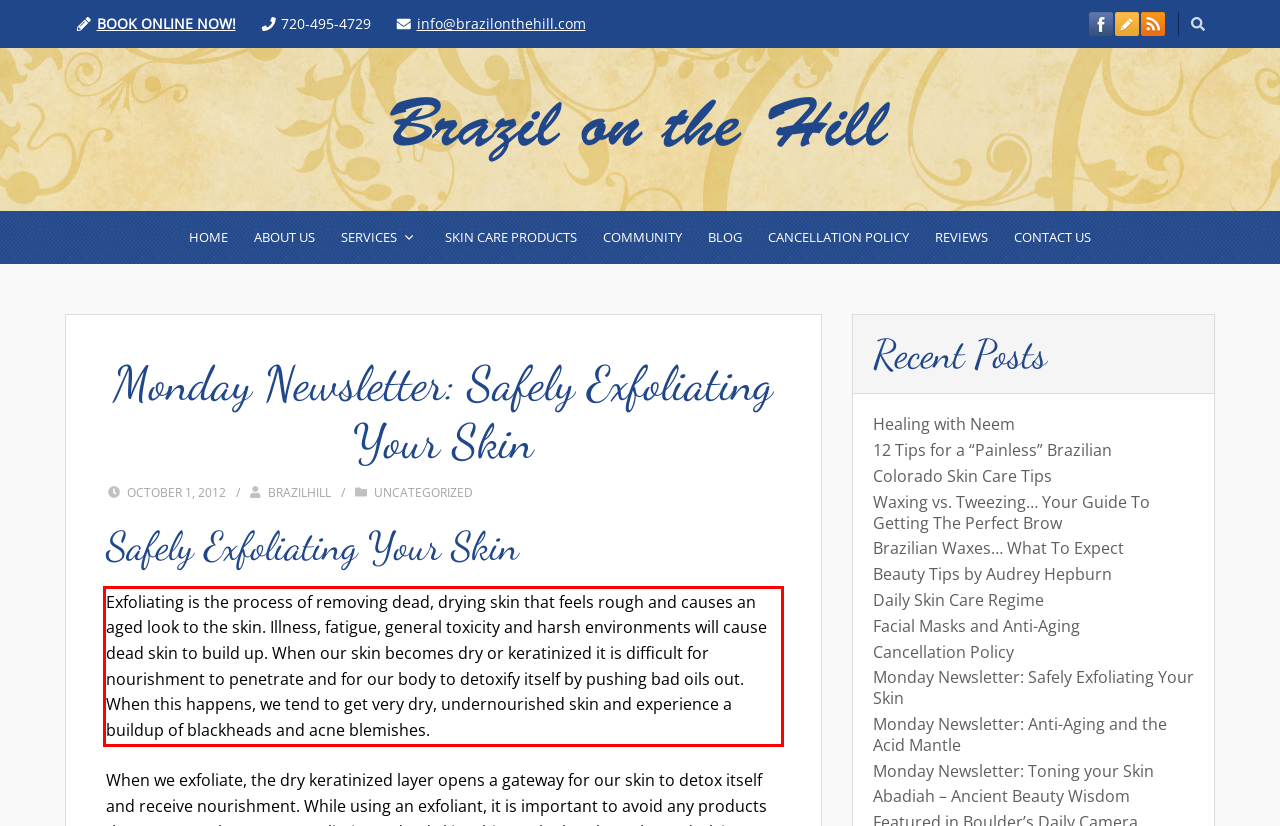Within the screenshot of a webpage, identify the red bounding box and perform OCR to capture the text content it contains.

Exfoliating is the process of removing dead, drying skin that feels rough and causes an aged look to the skin. Illness, fatigue, general toxicity and harsh environments will cause dead skin to build up. When our skin becomes dry or keratinized it is difficult for nourishment to penetrate and for our body to detoxify itself by pushing bad oils out. When this happens, we tend to get very dry, undernourished skin and experience a buildup of blackheads and acne blemishes.